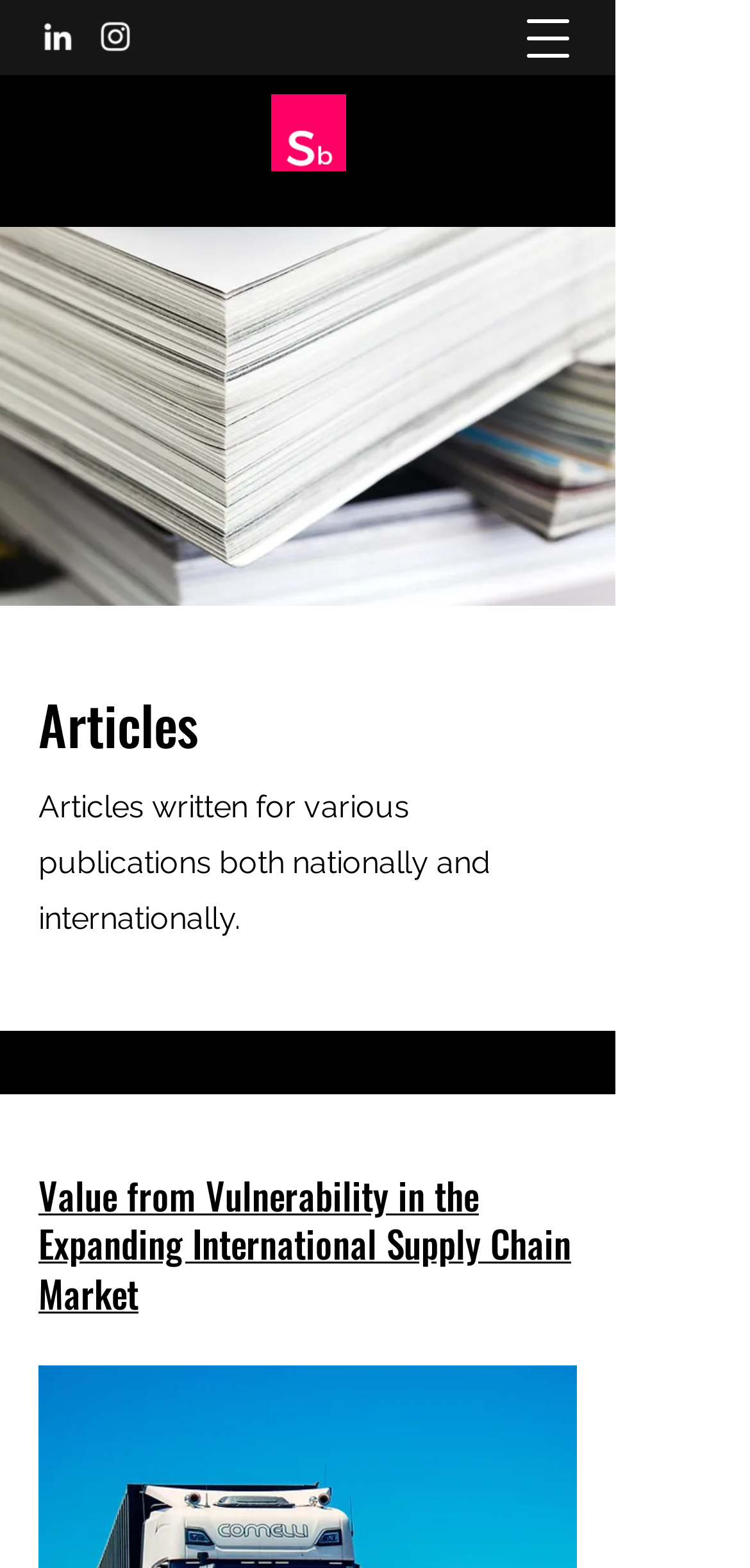Based on the element description "aria-label="Open navigation menu"", predict the bounding box coordinates of the UI element.

[0.679, 0.0, 0.782, 0.049]